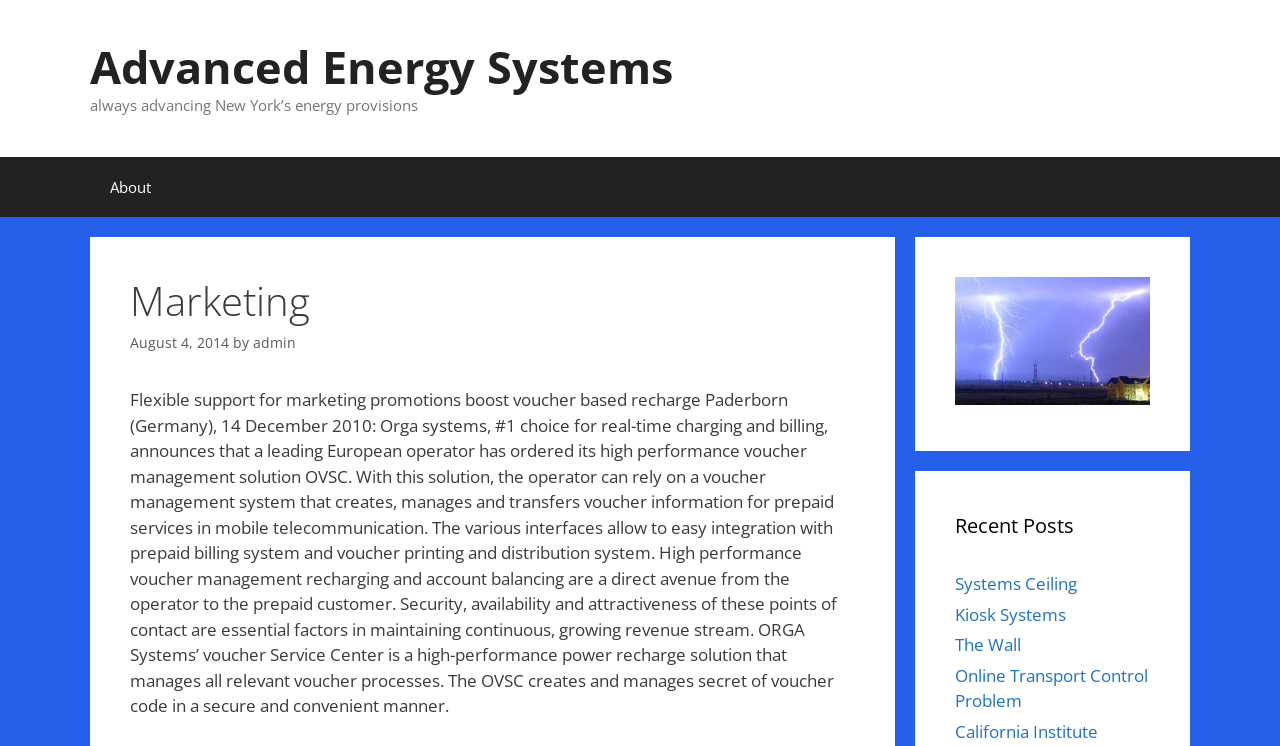What is the company name mentioned in the banner?
Refer to the image and provide a one-word or short phrase answer.

Advanced Energy Systems